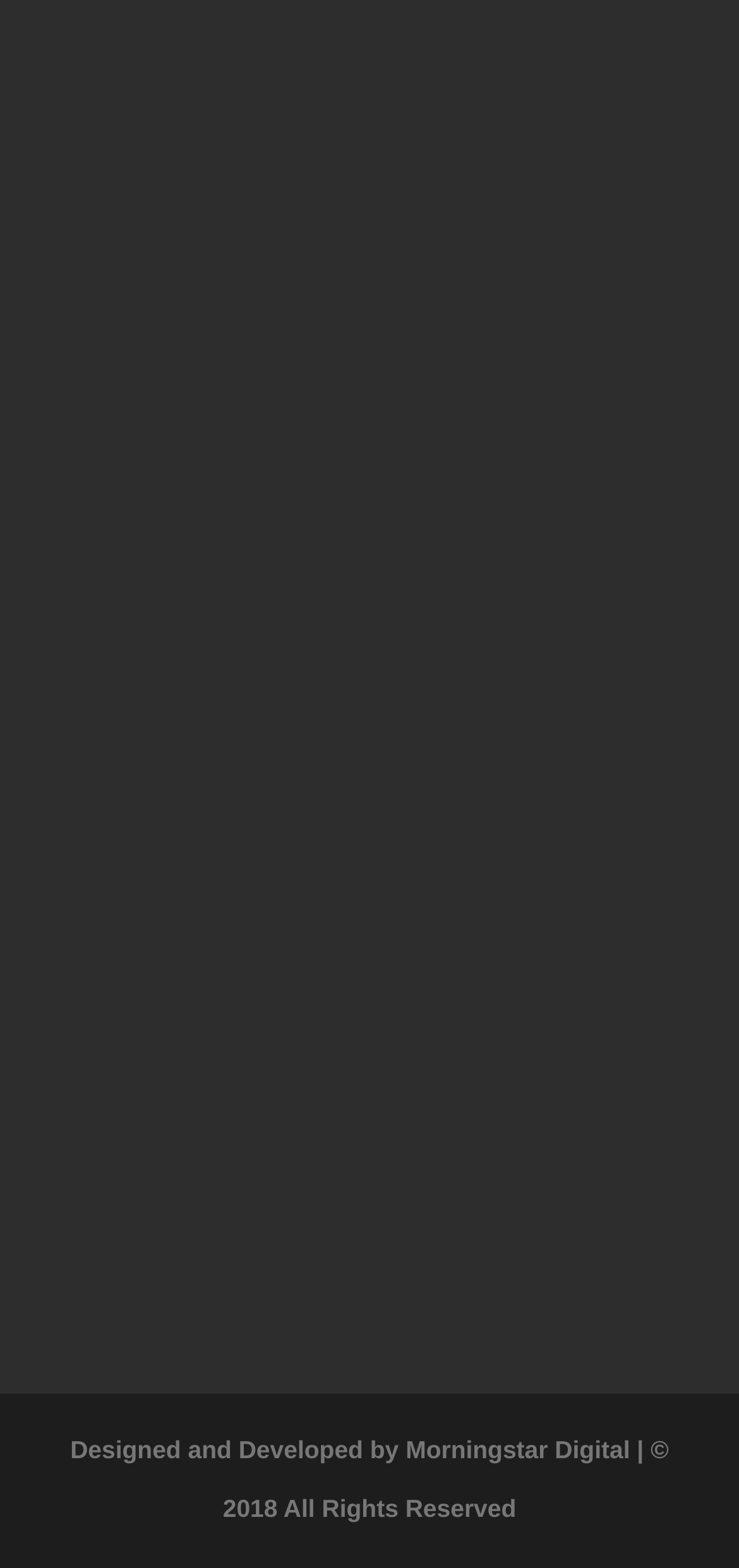Use a single word or phrase to answer the following:
What is the email address to contact?

scott@syplastering.com.au